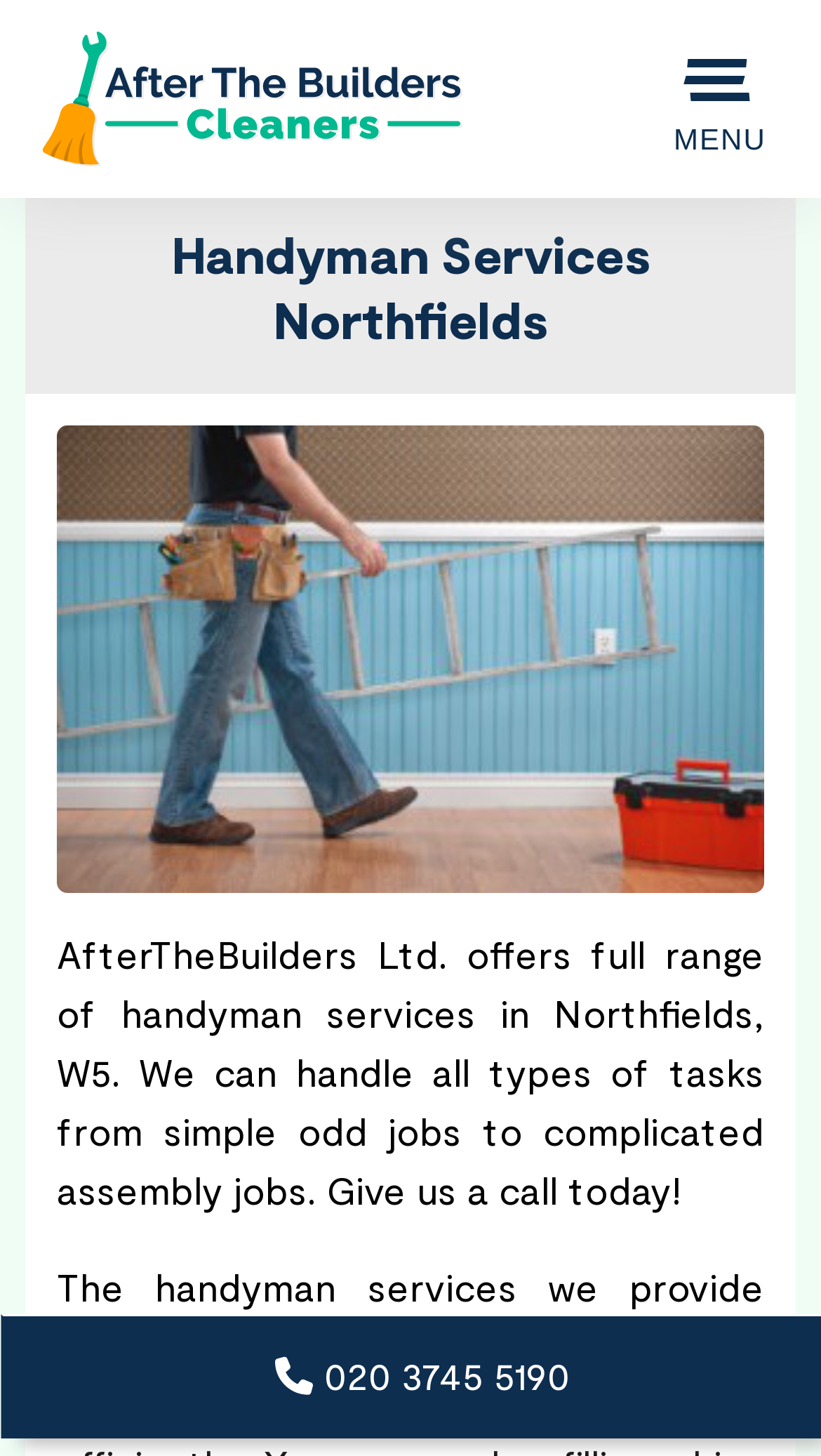What is the name of the company?
Please respond to the question with a detailed and informative answer.

The company name can be found in the top-left corner of the webpage, where the logo is located, and it is also mentioned in the text below the image.